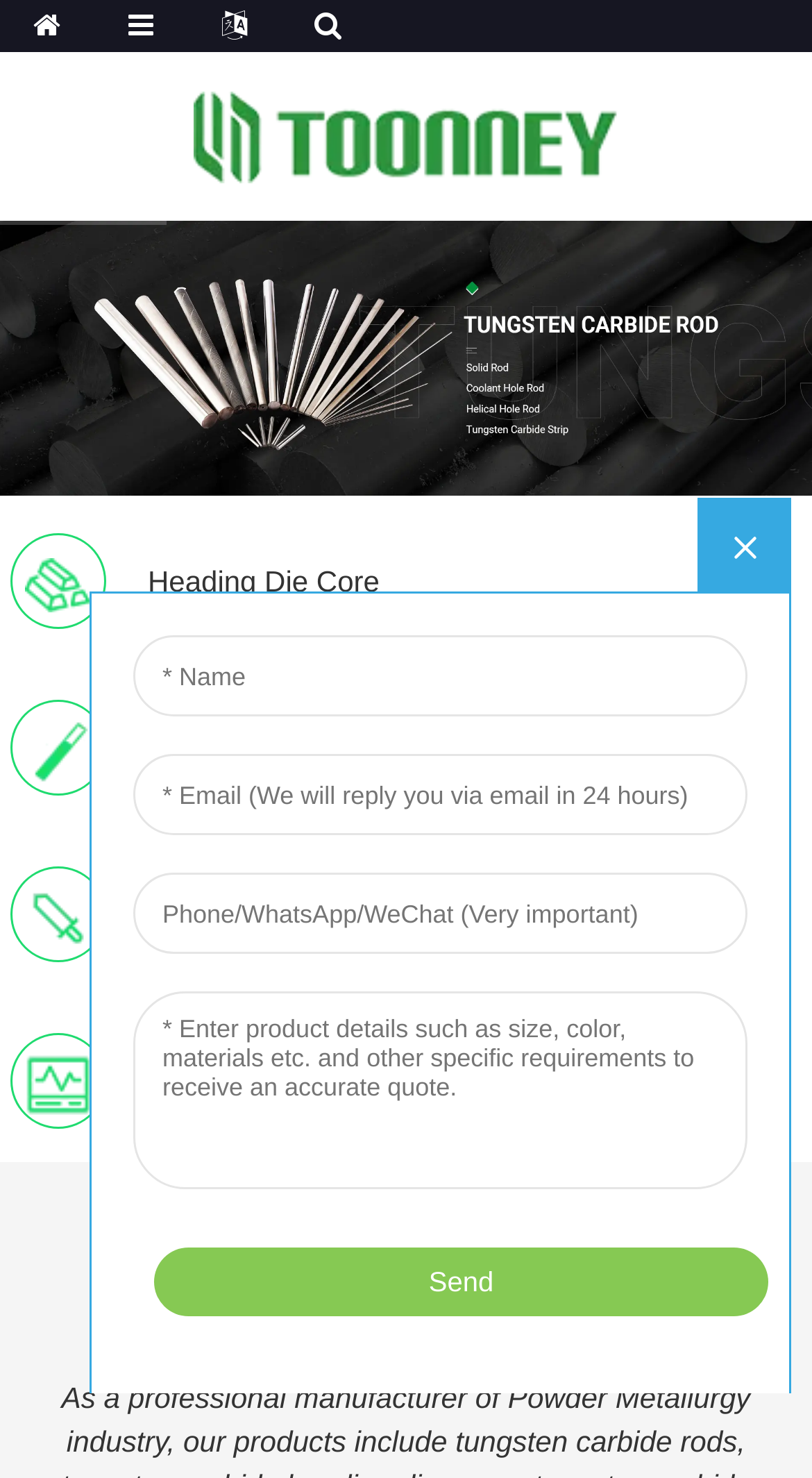How many product categories are listed?
Using the visual information, answer the question in a single word or phrase.

4